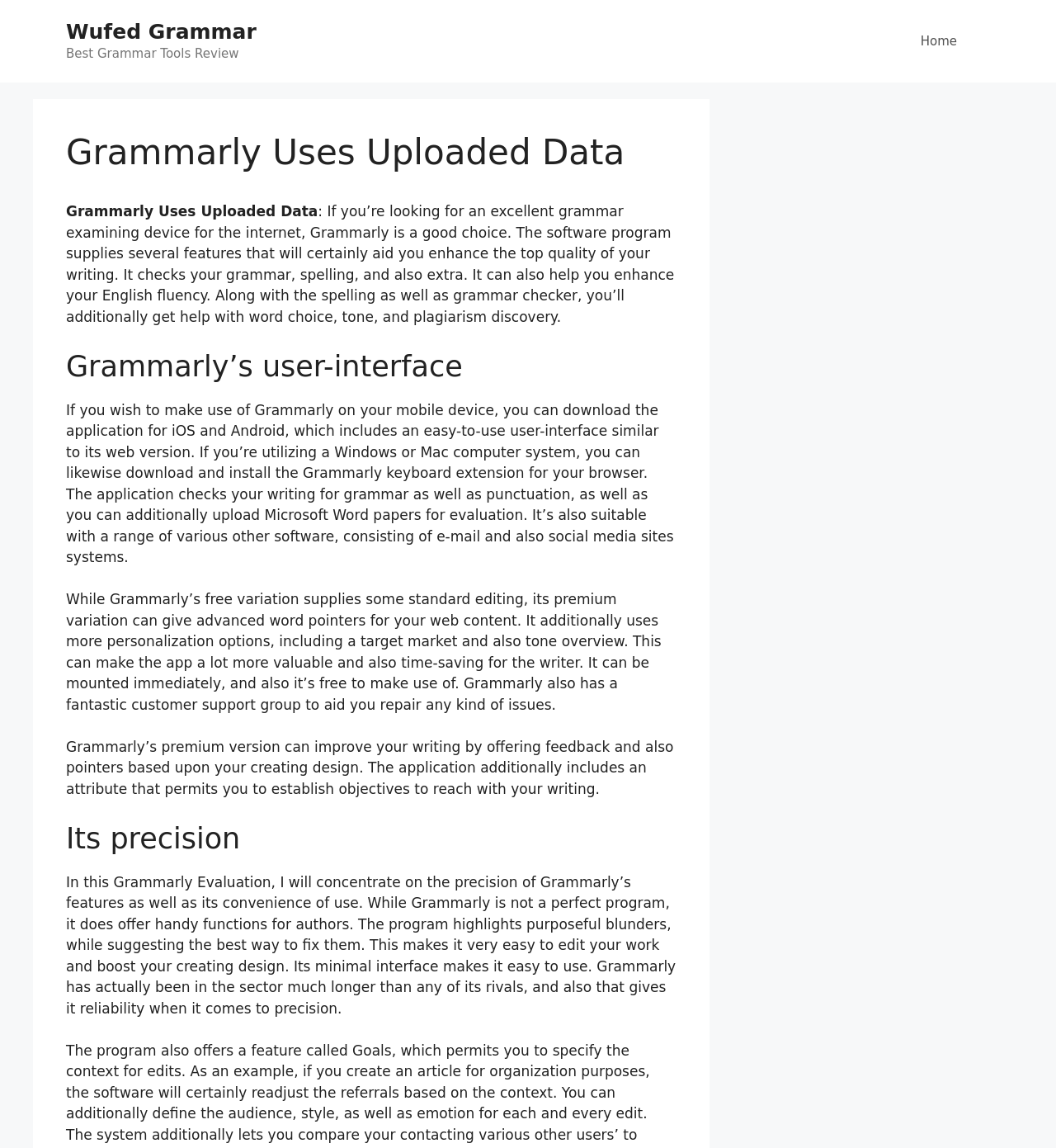Answer this question in one word or a short phrase: What is the benefit of Grammarly's premium version?

Advanced word suggestions